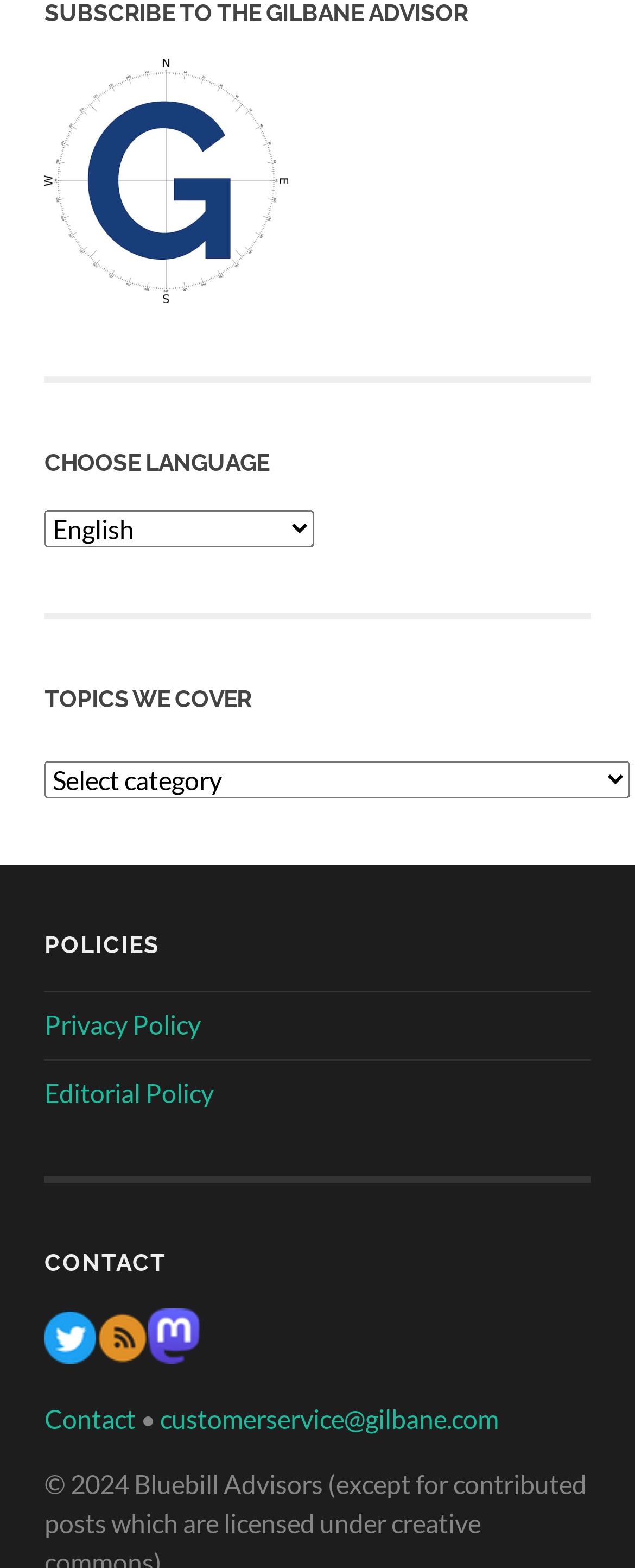Please determine the bounding box coordinates of the area that needs to be clicked to complete this task: 'View privacy policy'. The coordinates must be four float numbers between 0 and 1, formatted as [left, top, right, bottom].

[0.07, 0.643, 0.316, 0.663]